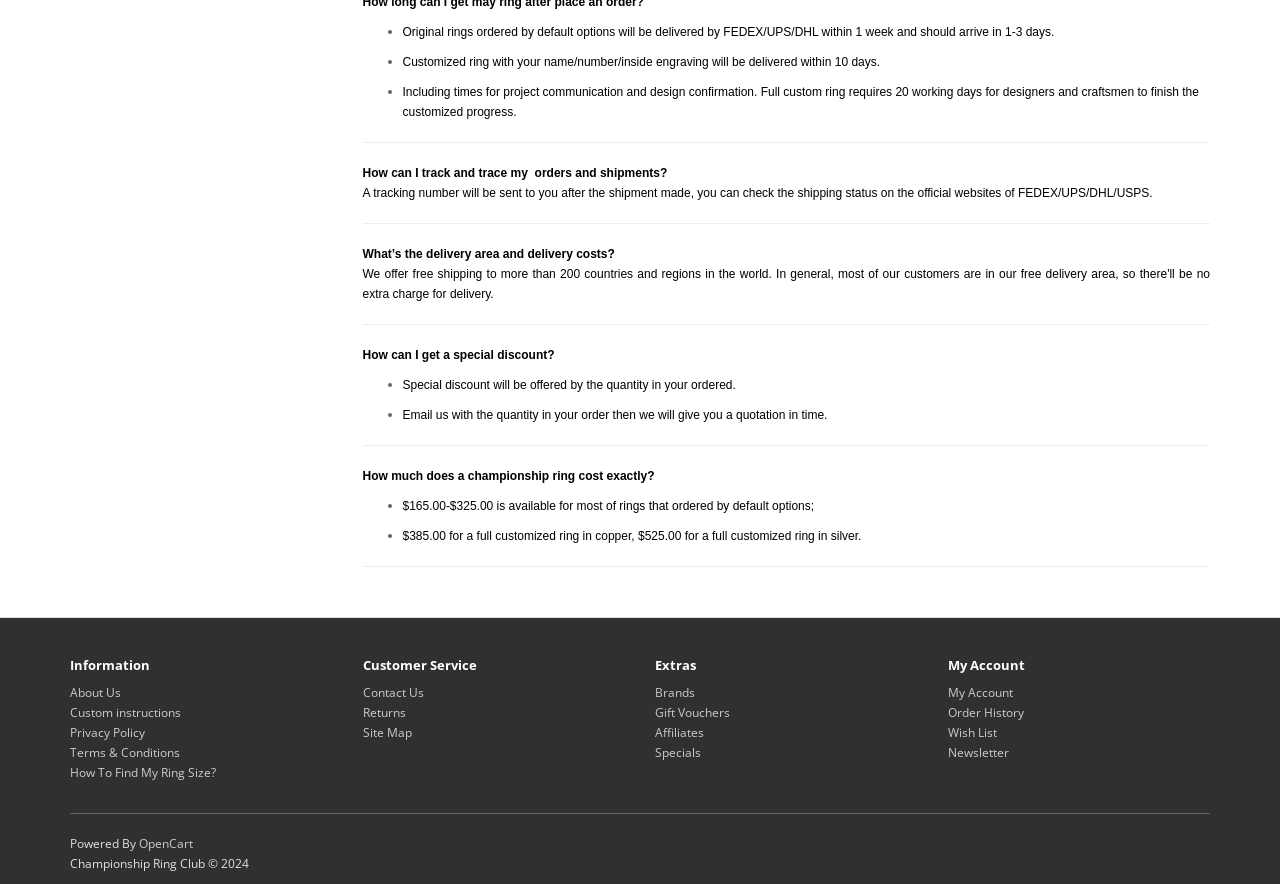Identify the bounding box coordinates for the element you need to click to achieve the following task: "Click on 'About Us'". The coordinates must be four float values ranging from 0 to 1, formatted as [left, top, right, bottom].

[0.055, 0.773, 0.095, 0.793]